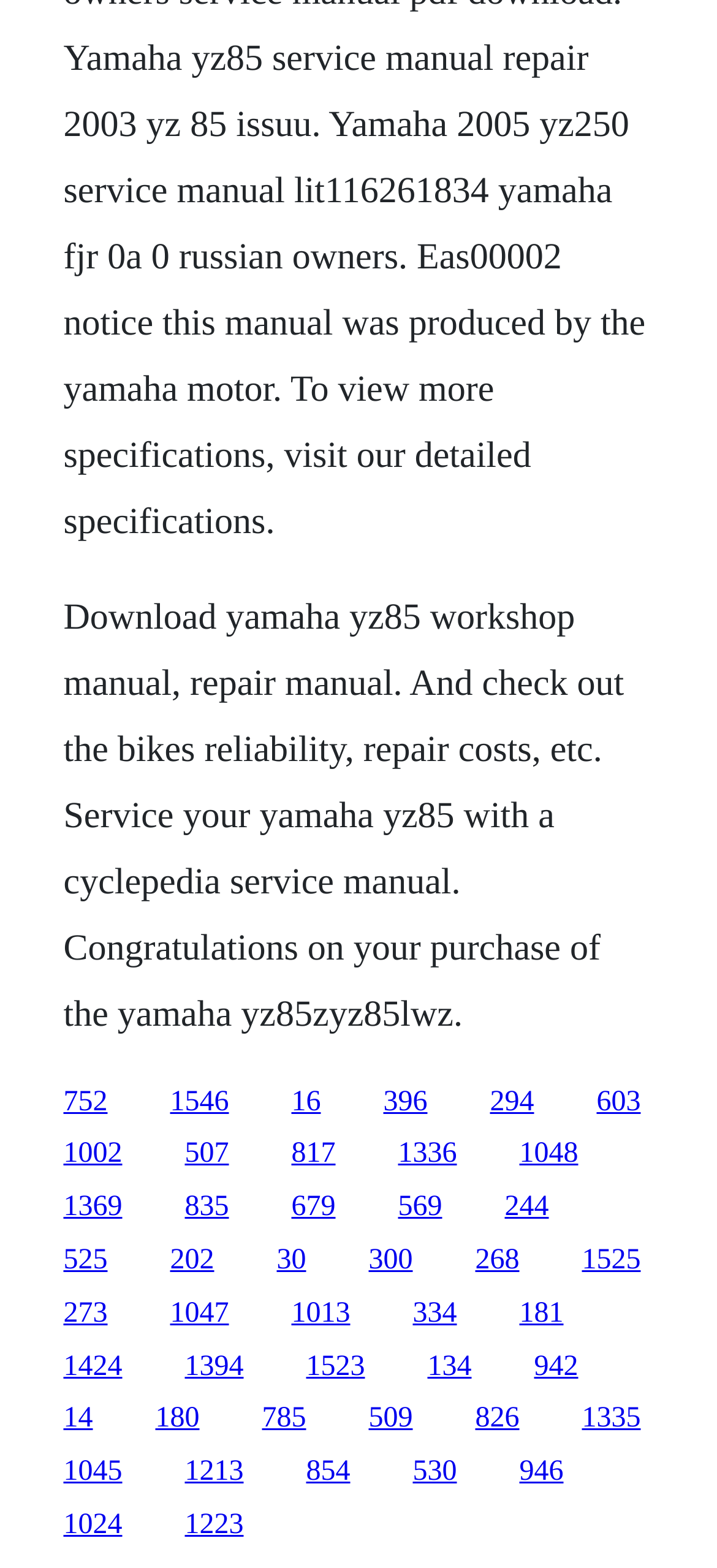Determine the bounding box coordinates for the area you should click to complete the following instruction: "Download Yamaha YZ85 workshop manual".

[0.088, 0.381, 0.87, 0.66]